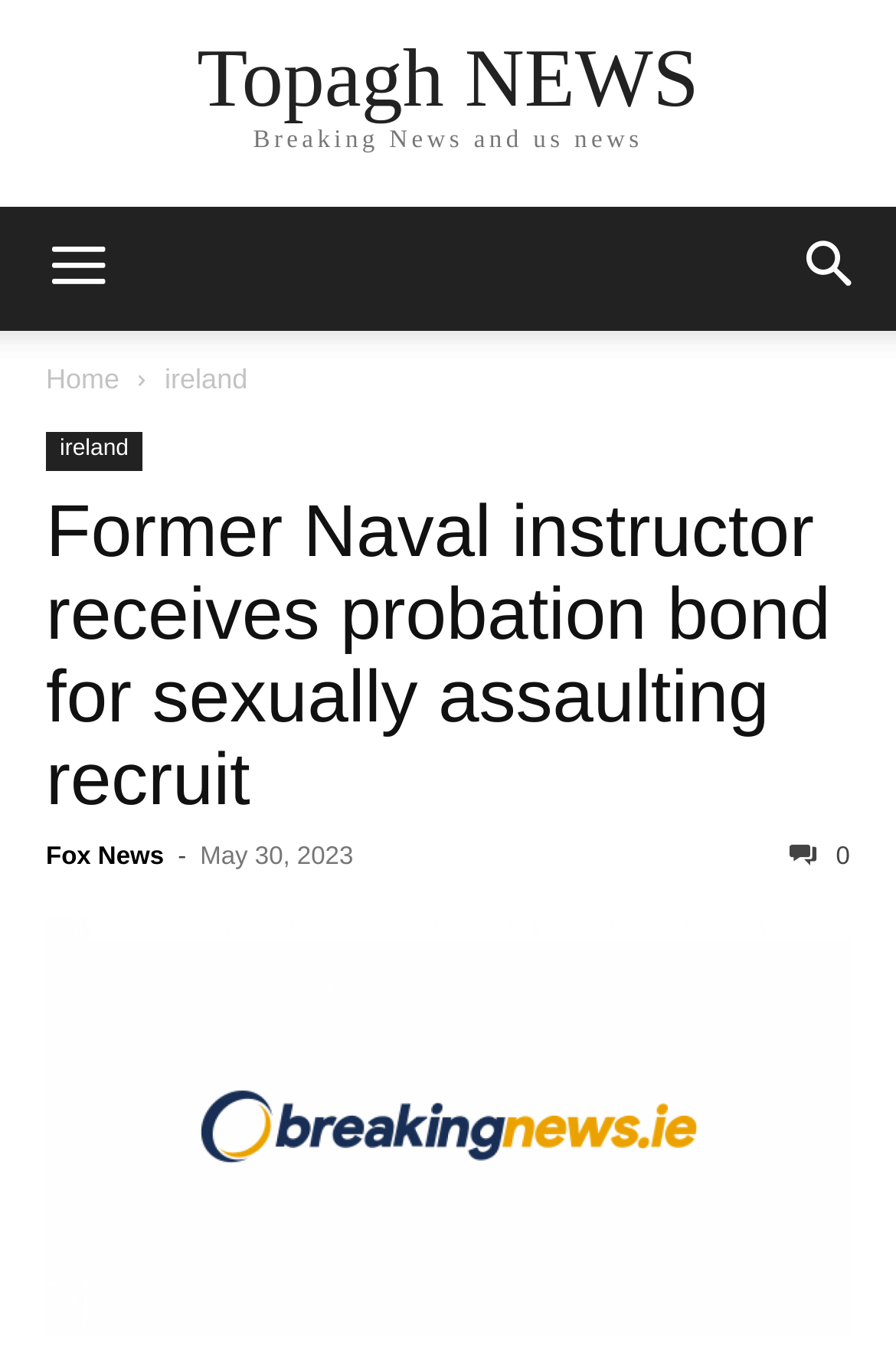Answer the question using only a single word or phrase: 
What is the purpose of the button at the top right corner?

Search